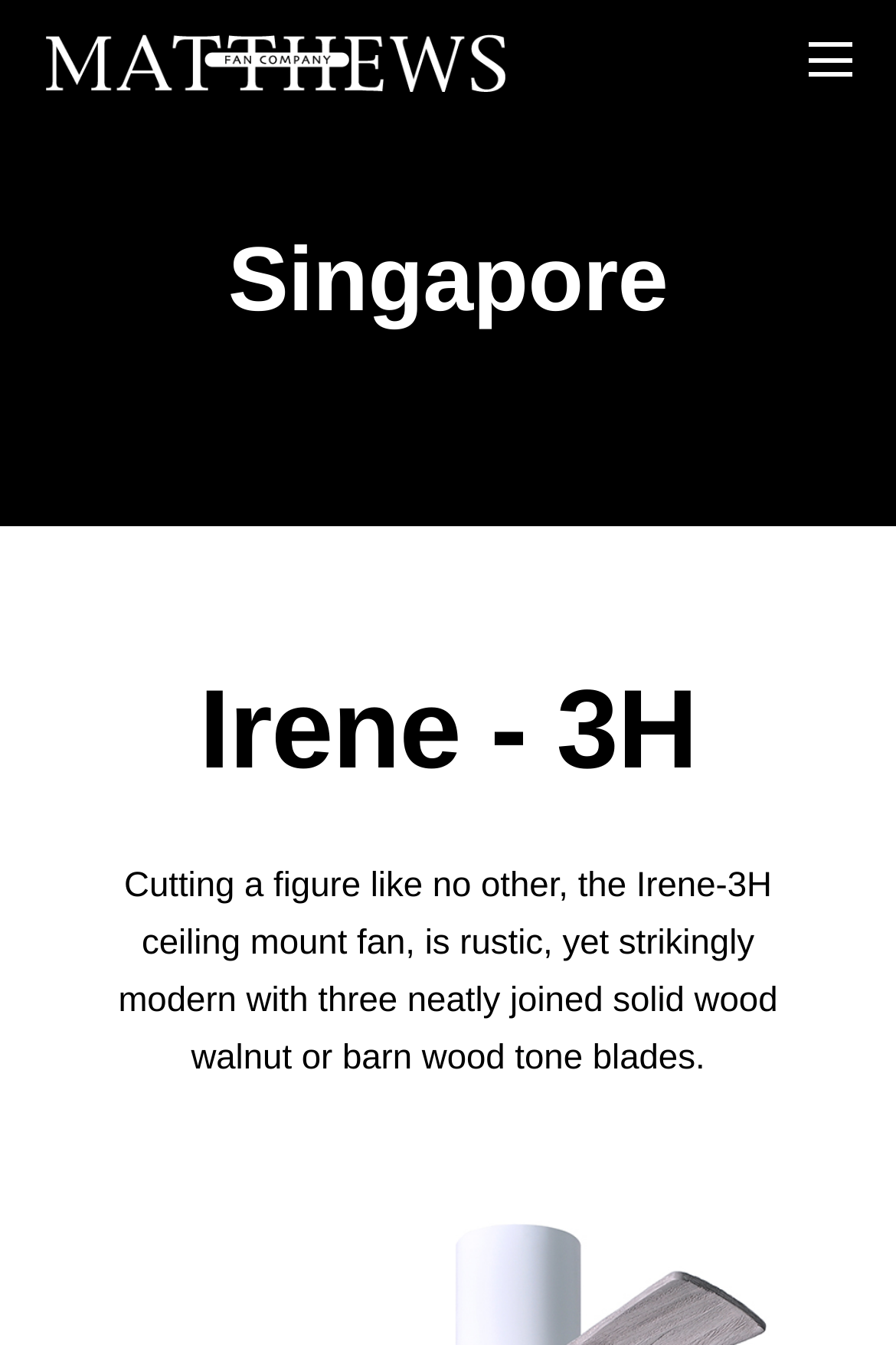Use a single word or phrase to answer this question: 
How many links are on the top right corner?

2